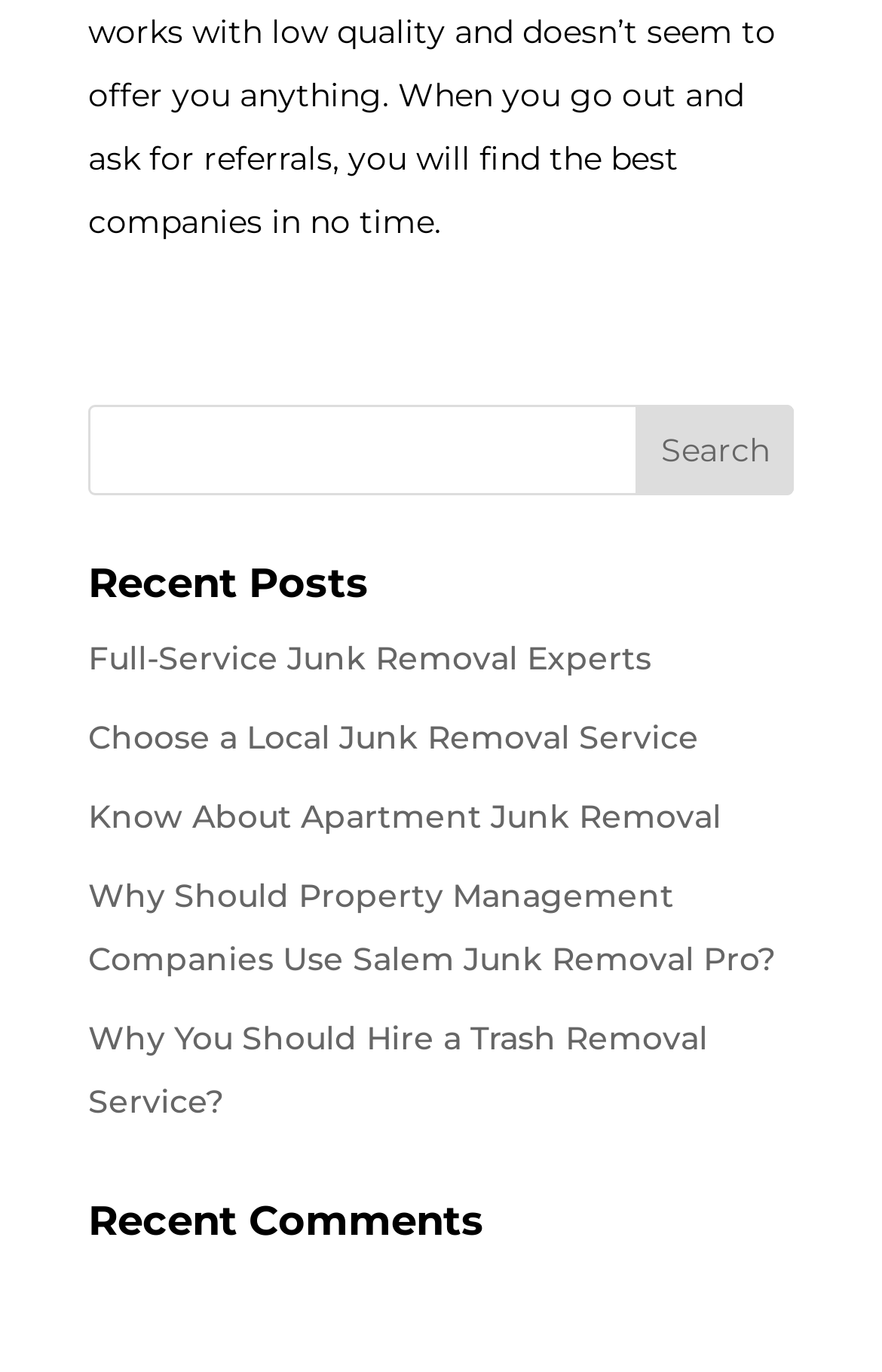Provide the bounding box coordinates for the area that should be clicked to complete the instruction: "view Recent Posts".

[0.1, 0.41, 0.9, 0.456]